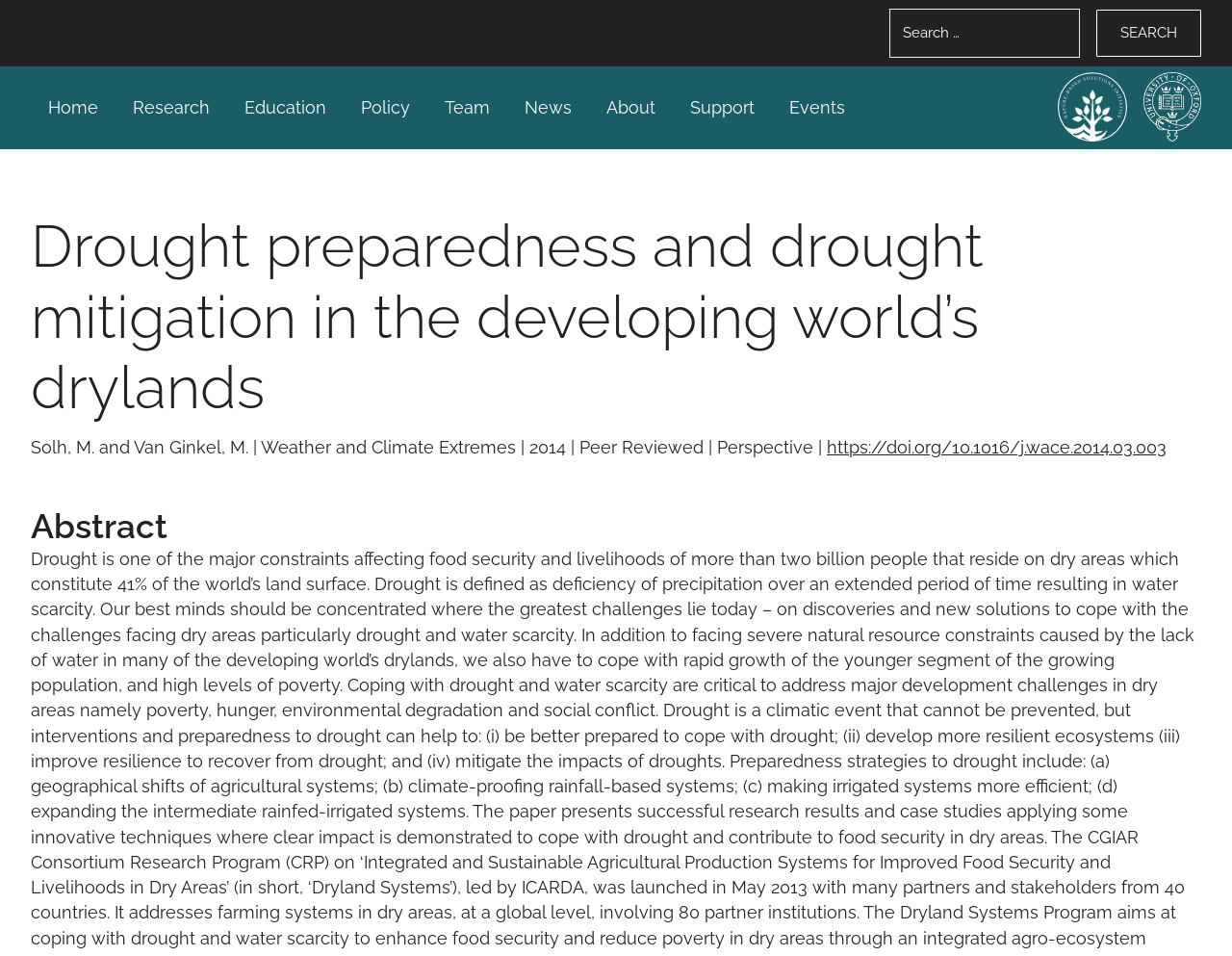Using the description: "About", determine the UI element's bounding box coordinates. Ensure the coordinates are in the format of four float numbers between 0 and 1, i.e., [left, top, right, bottom].

[0.488, 0.097, 0.537, 0.131]